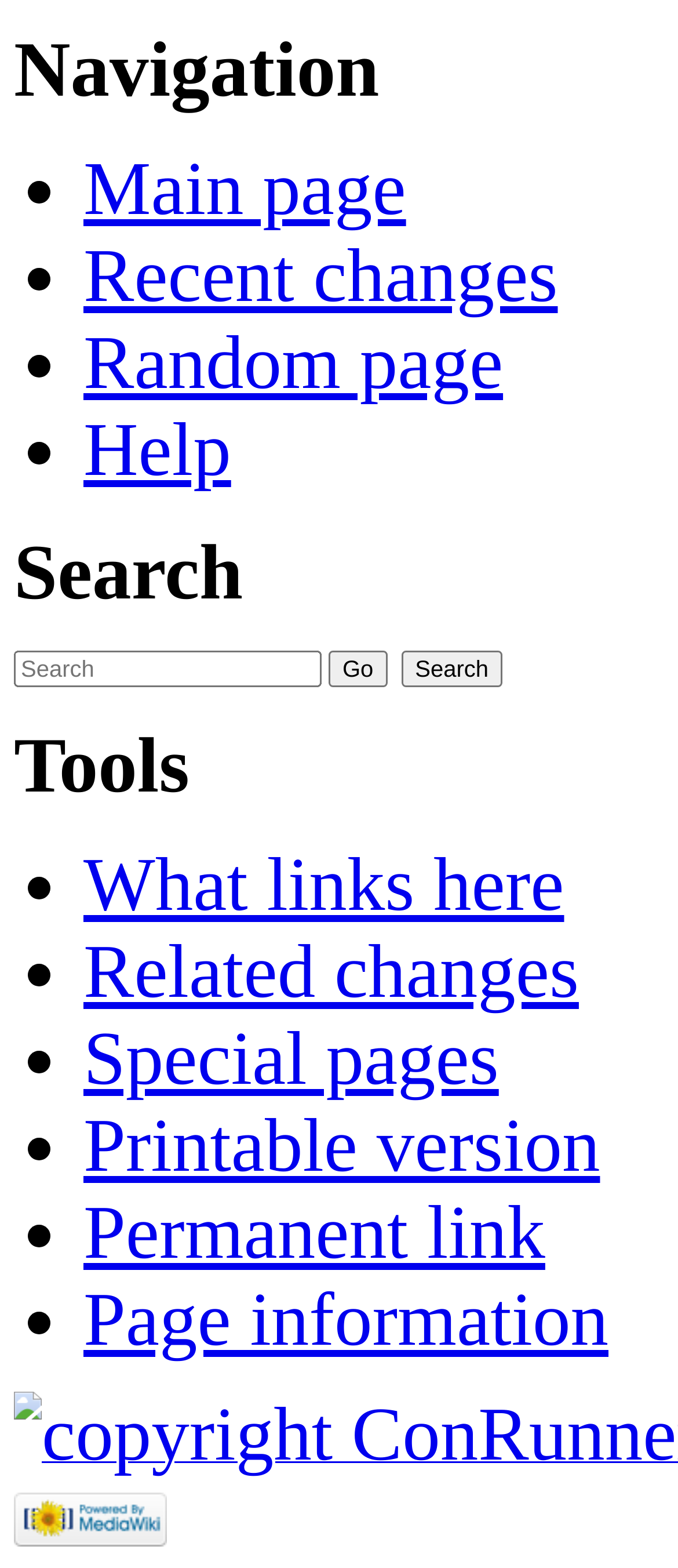Give a one-word or short phrase answer to the question: 
What is the last link on the webpage?

Page information